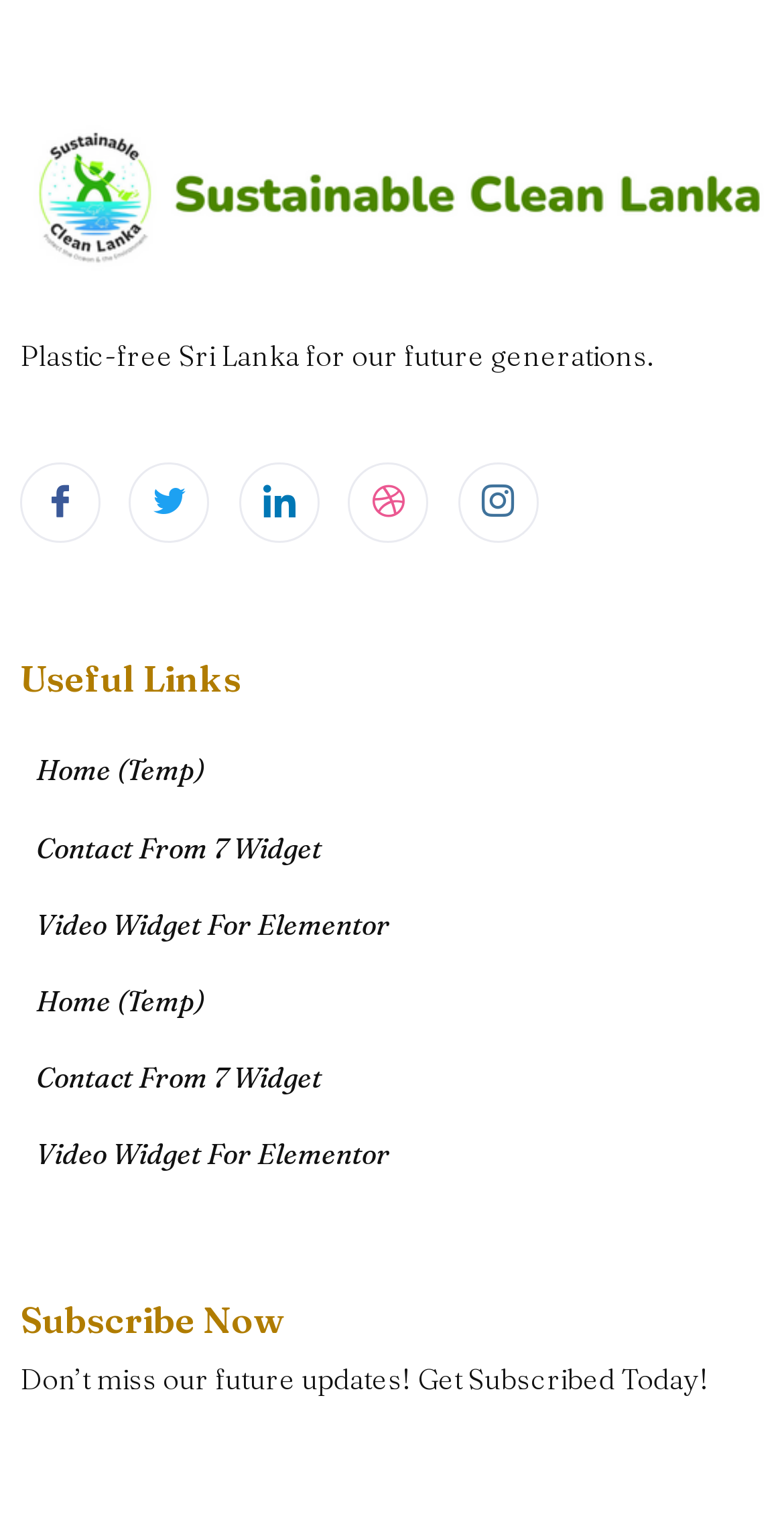Determine the bounding box coordinates of the section I need to click to execute the following instruction: "Click on English (en) language option". Provide the coordinates as four float numbers between 0 and 1, i.e., [left, top, right, bottom].

None